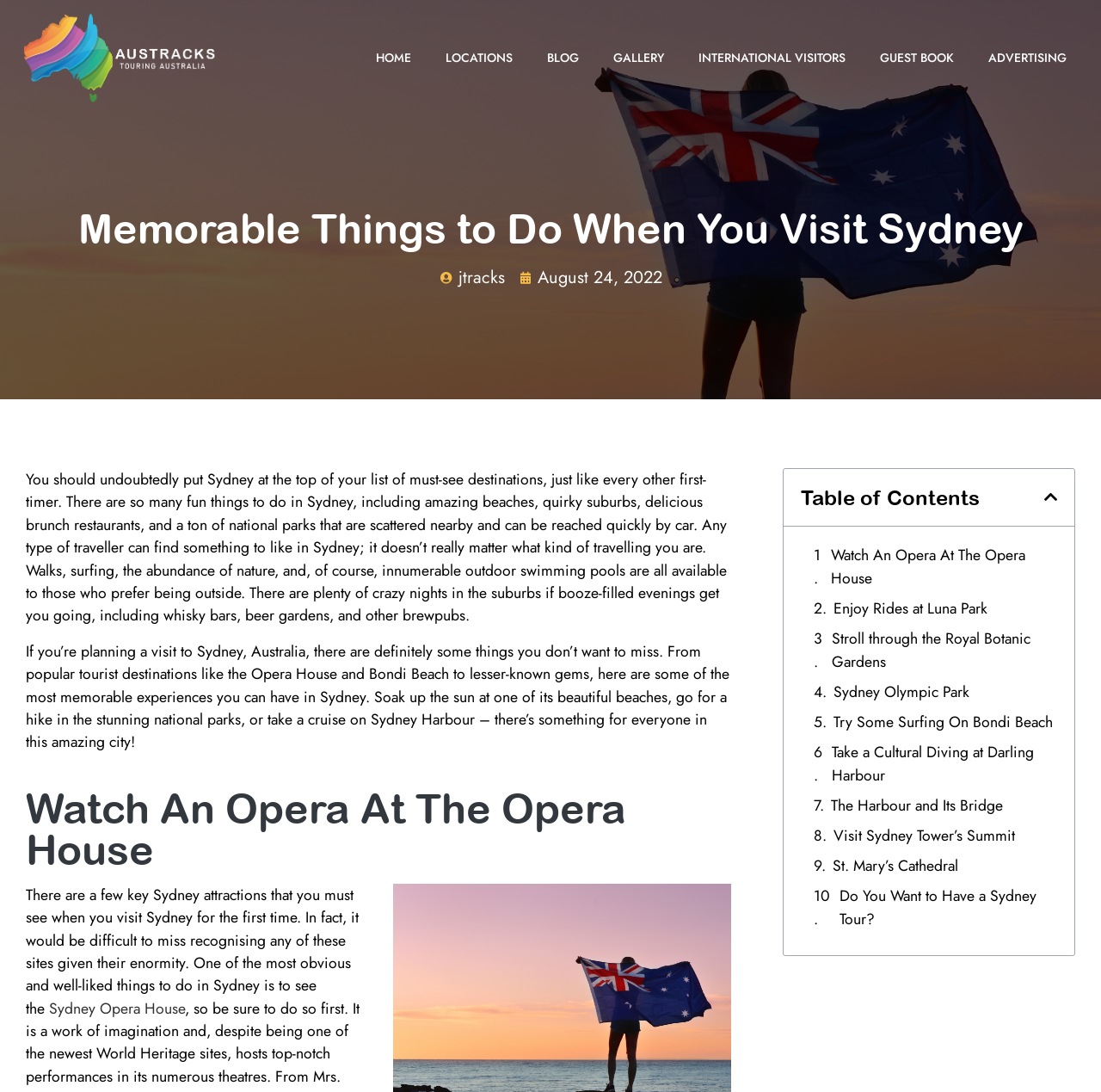Please extract and provide the main headline of the webpage.

Memorable Things to Do When You Visit Sydney